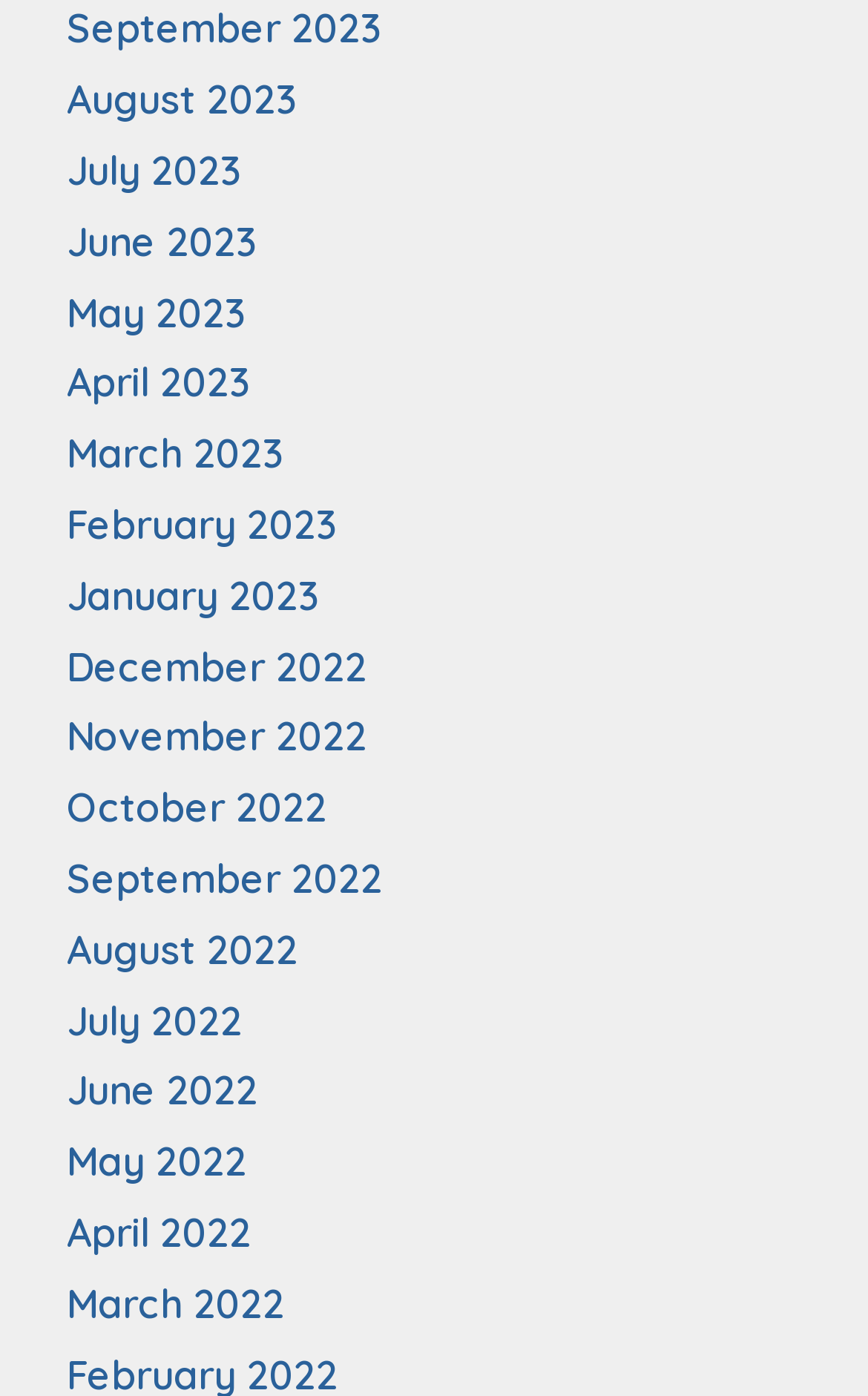Please identify the bounding box coordinates of the clickable area that will fulfill the following instruction: "access January 2023". The coordinates should be in the format of four float numbers between 0 and 1, i.e., [left, top, right, bottom].

[0.077, 0.408, 0.369, 0.443]